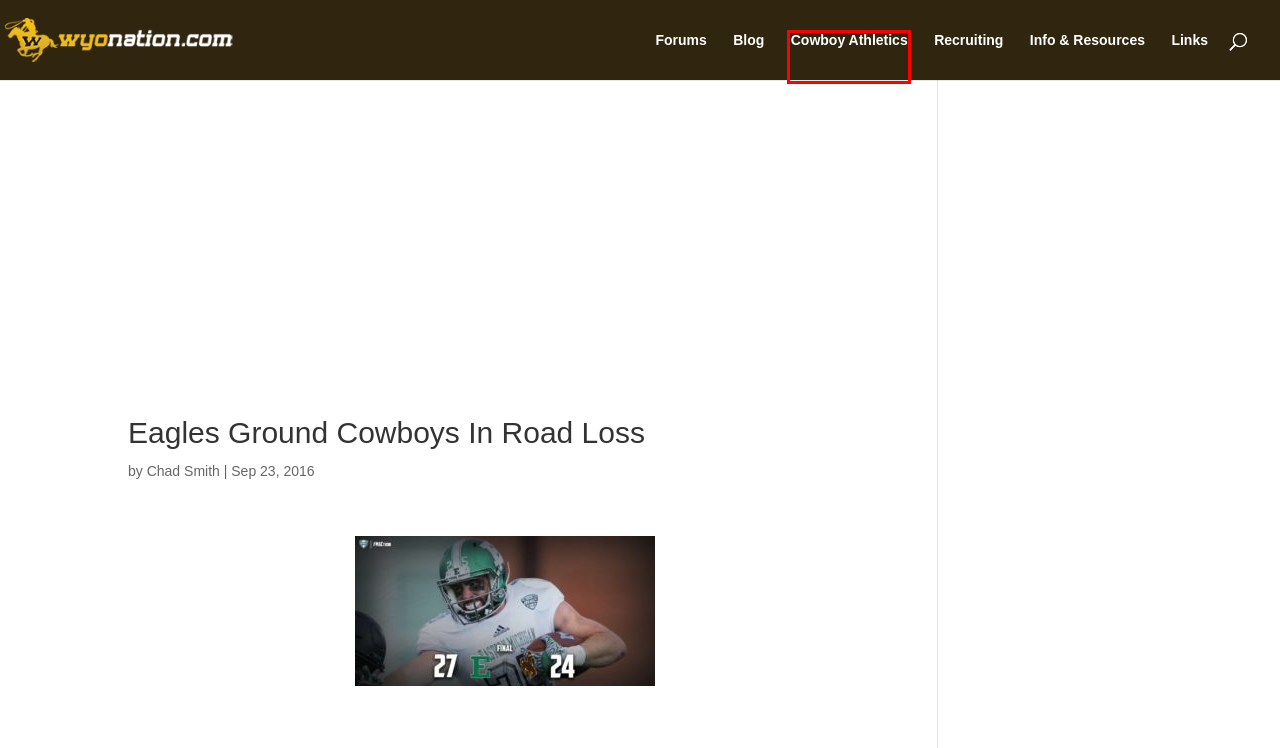Consider the screenshot of a webpage with a red bounding box and select the webpage description that best describes the new page that appears after clicking the element inside the red box. Here are the candidates:
A. Wyoming Cowboys | Cowboy Football, Forums, Blog, Schedule
B. WyoNation.com - Forums
C. Wyoming Athletics Recruting | Wyoming Cowboys Athletics
D. Wyoming Athletics Links | Wyoming Cowboys Athletics
E. WyoNation Blog | Wyoming Cowboys Athletics
F. Wyoming Cowboy Athletics | Wyoming Cowboys Athletics
G. Author: Chad Smith | Wyoming Cowboys Athletics
H. Information & Resources | Wyoming Cowboys Athletics

F